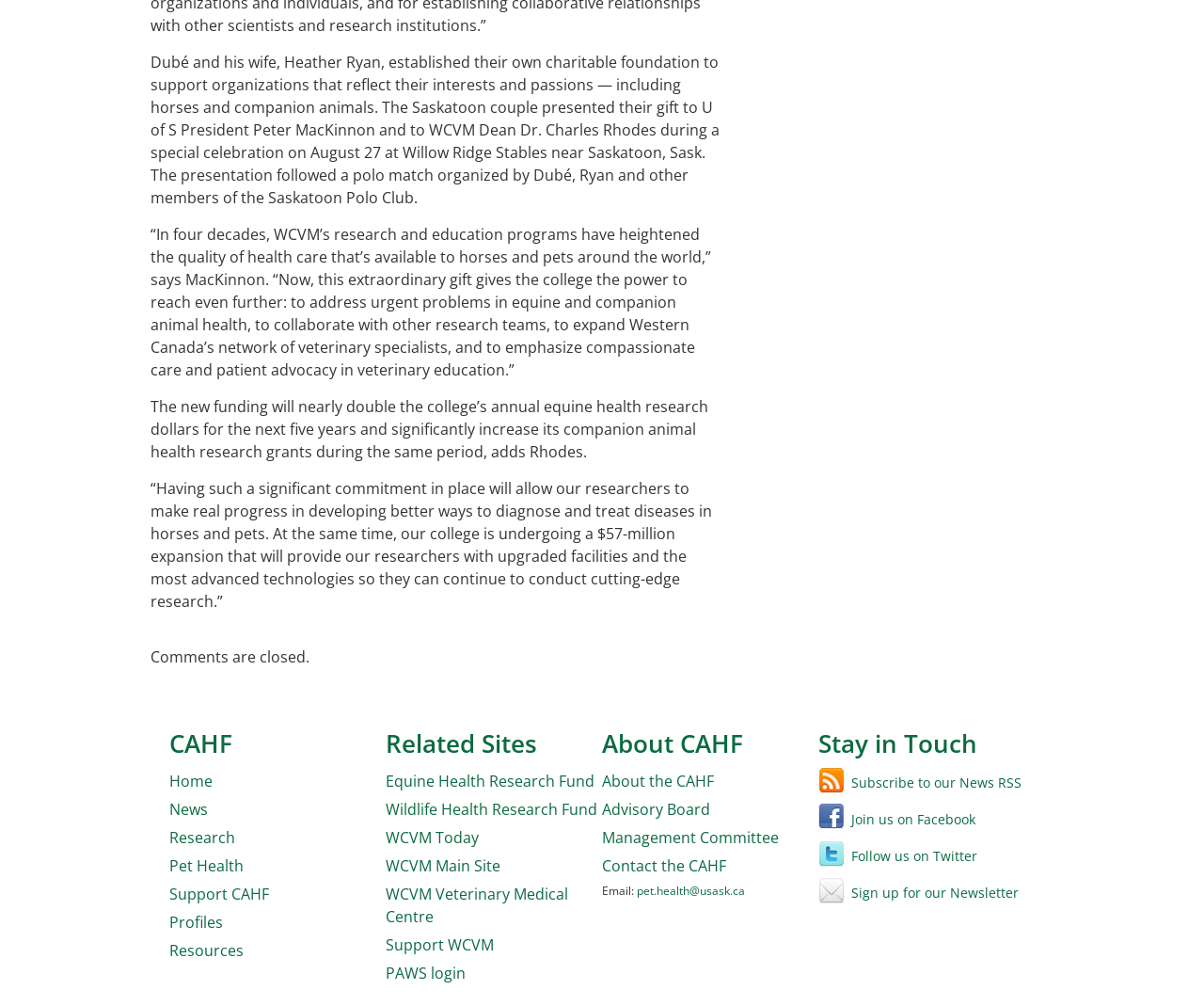Provide a thorough and detailed response to the question by examining the image: 
Who established the charitable foundation?

According to the text, 'Dubé and his wife, Heather Ryan, established their own charitable foundation...' which indicates that Dubé and his wife are the founders of the charitable foundation.